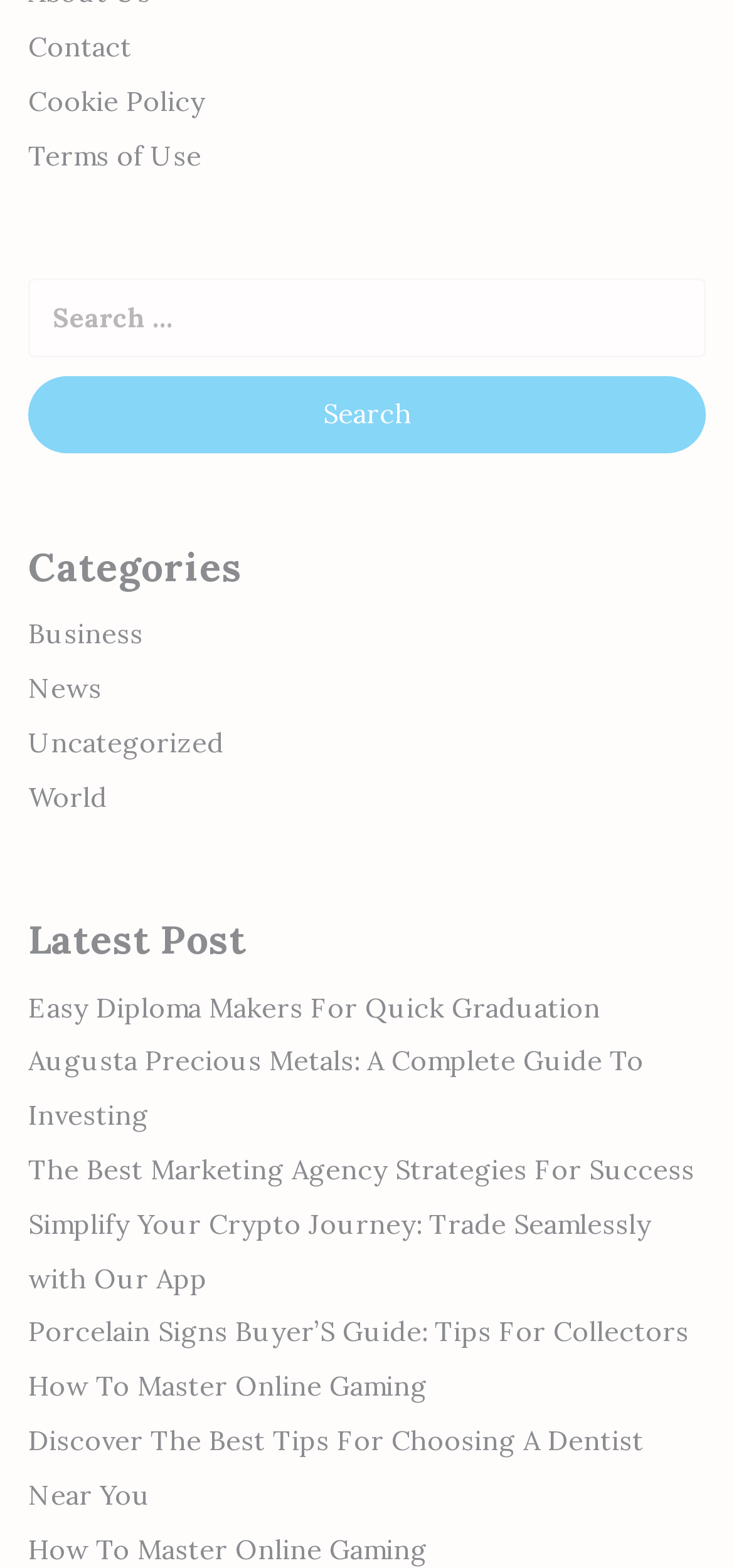Locate the bounding box coordinates of the segment that needs to be clicked to meet this instruction: "click on the Search button".

[0.038, 0.24, 0.962, 0.289]